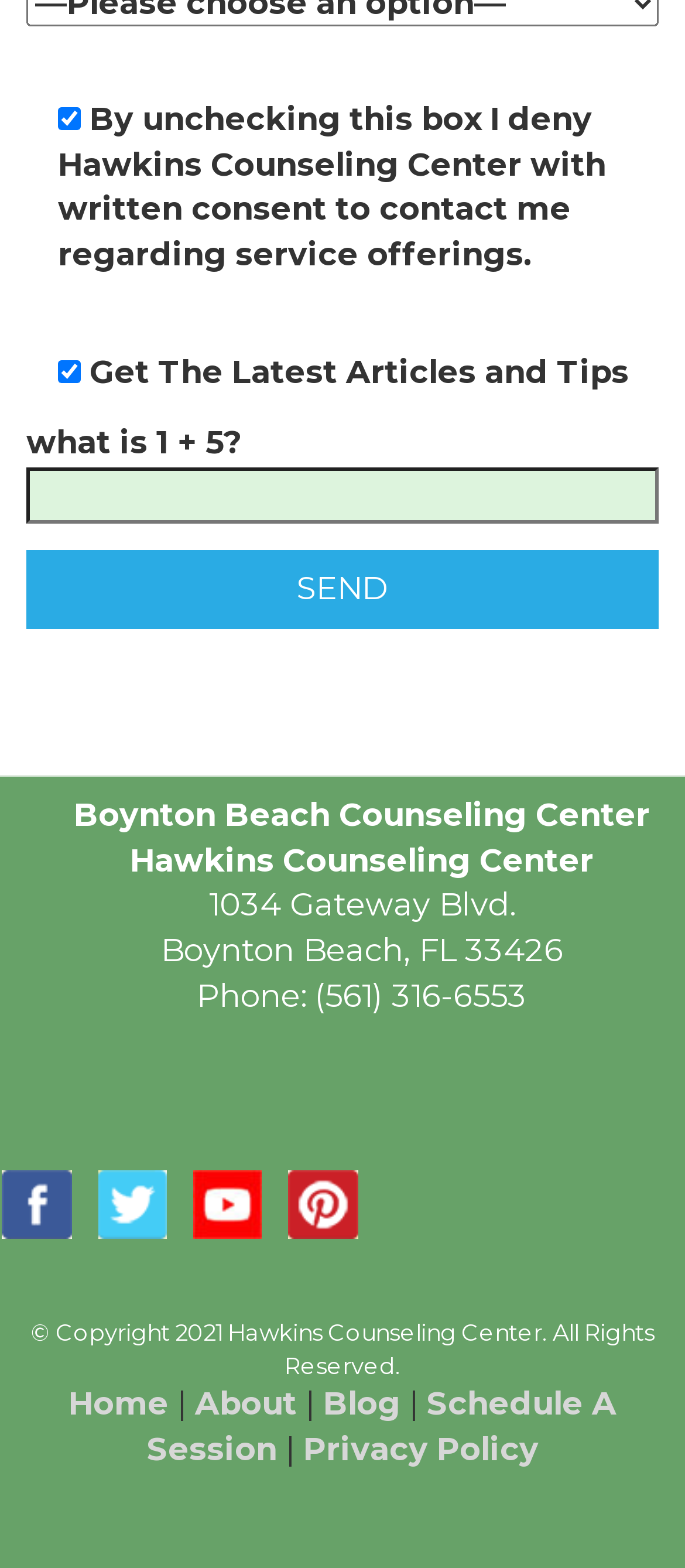Determine the bounding box coordinates of the area to click in order to meet this instruction: "Check the 'Get The Latest Articles and Tips' checkbox".

[0.085, 0.229, 0.118, 0.244]